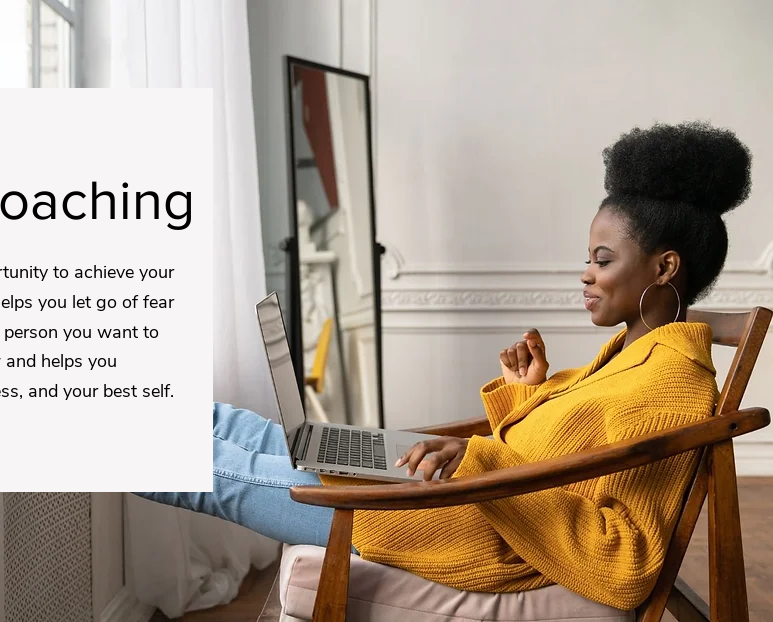Give a one-word or short phrase answer to this question: 
What is in front of the woman?

A laptop